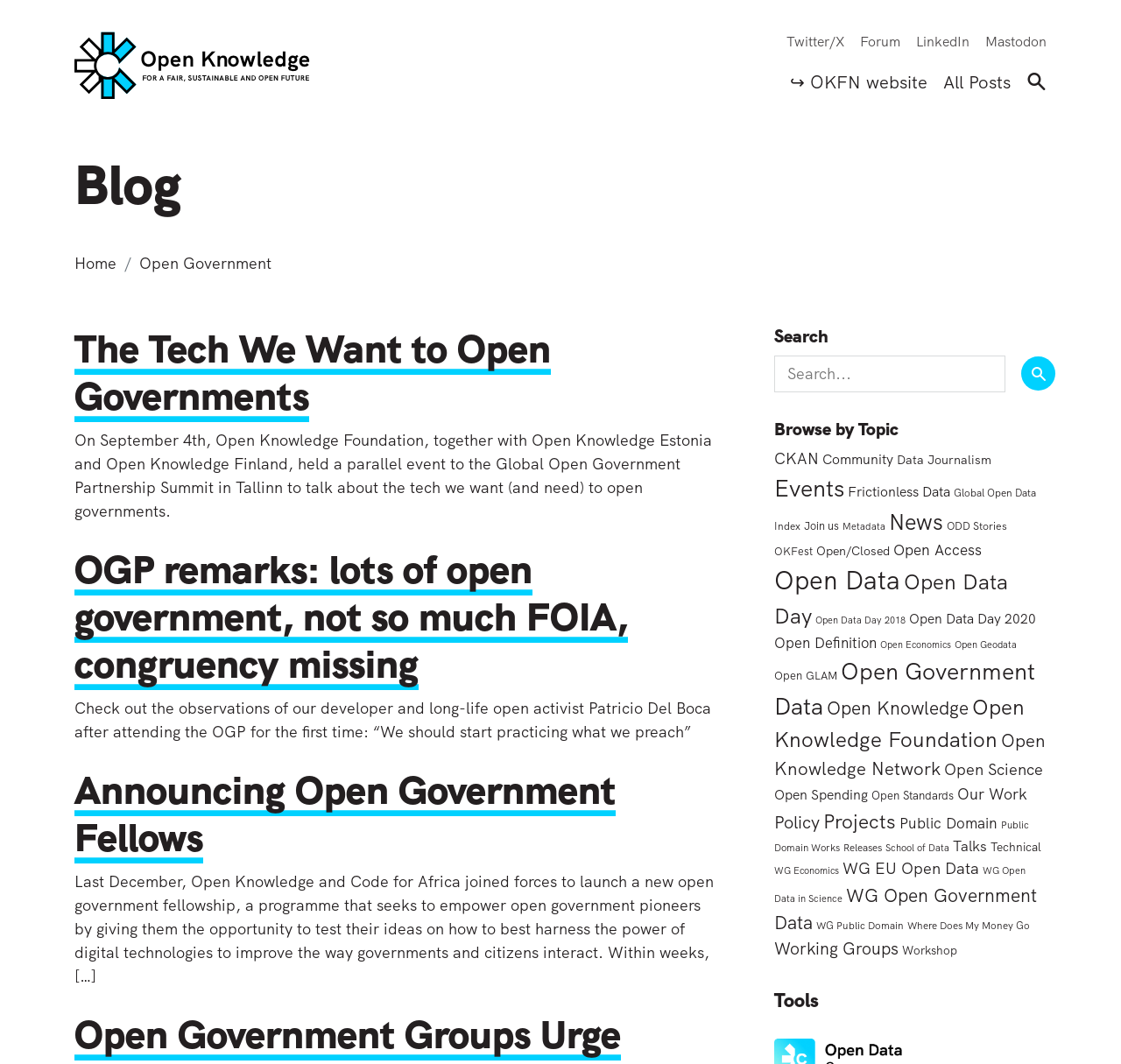Reply to the question with a brief word or phrase: How many social media links are present in the top-right corner?

4